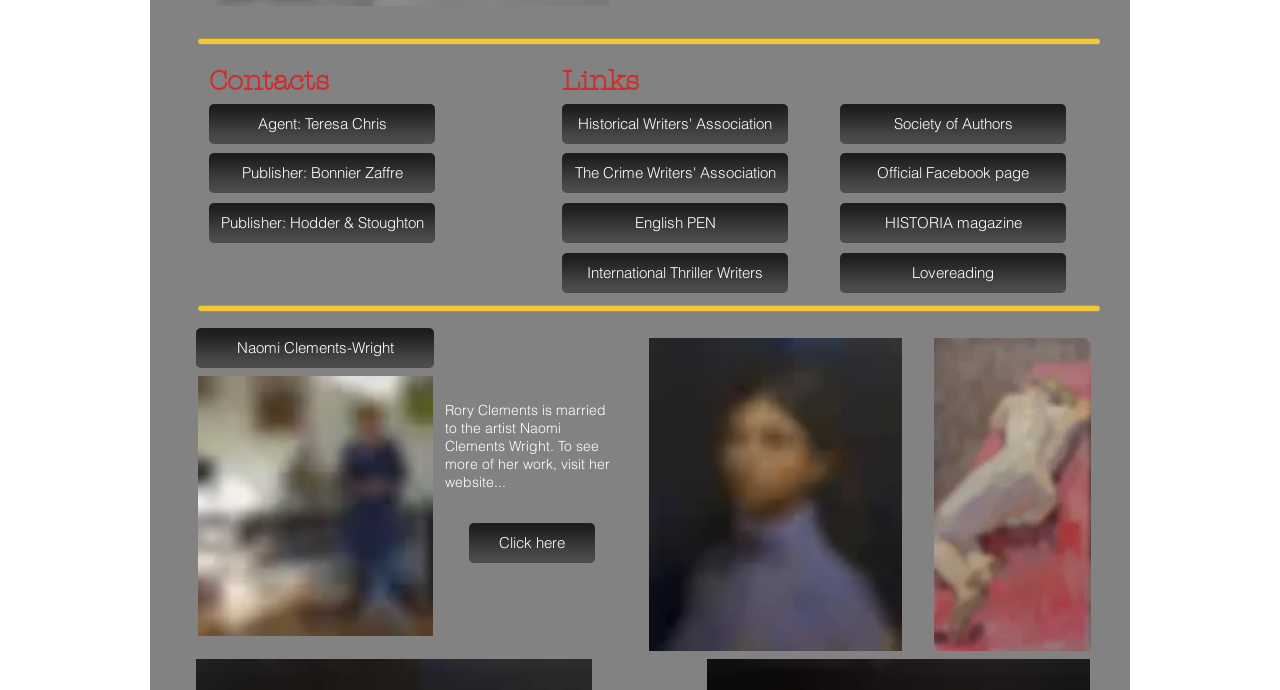Identify the bounding box for the UI element specified in this description: "English PEN". The coordinates must be four float numbers between 0 and 1, formatted as [left, top, right, bottom].

[0.439, 0.294, 0.616, 0.352]